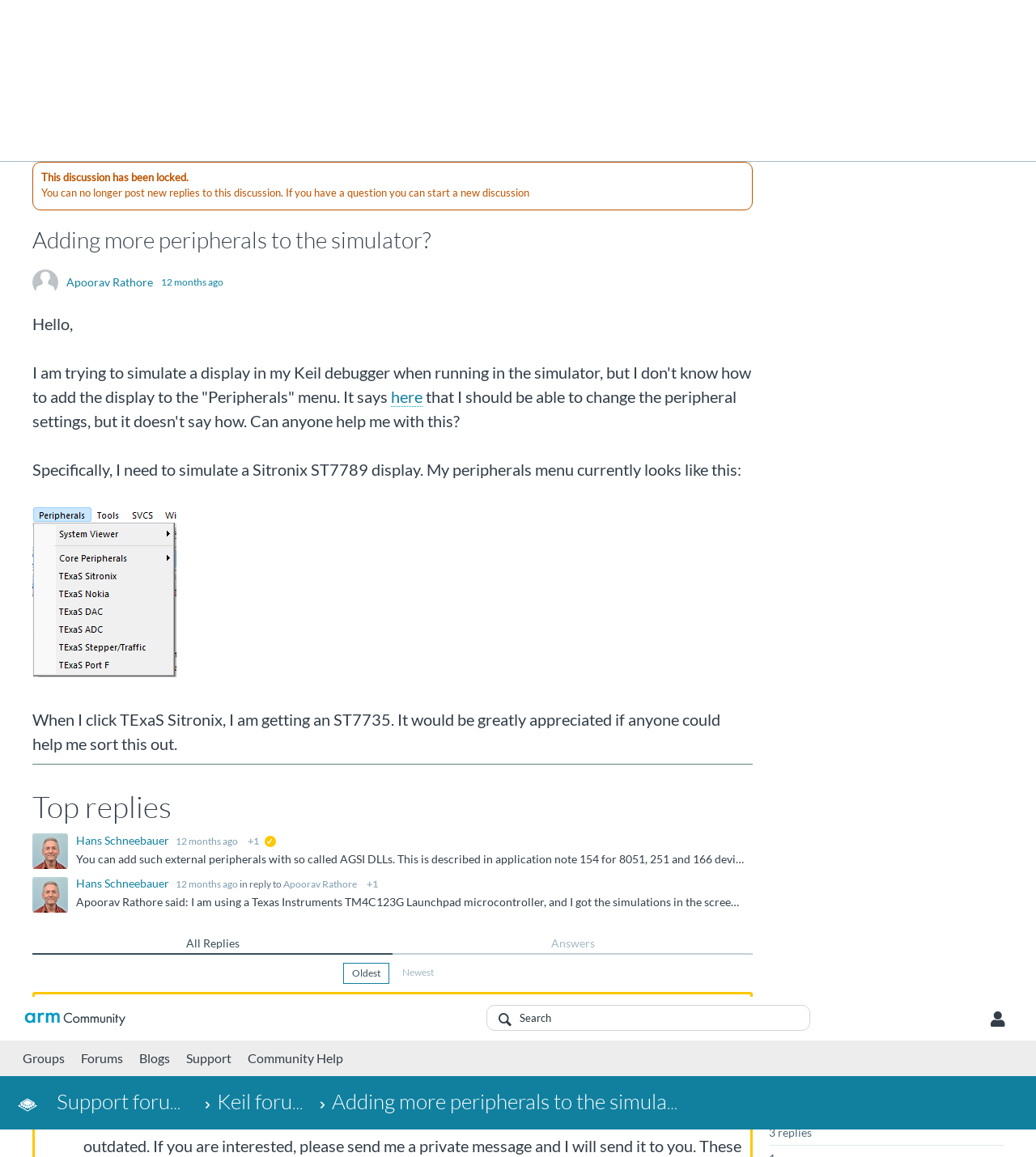Identify the bounding box coordinates of the element that should be clicked to fulfill this task: "Click on the link to Arm Community". The coordinates should be provided as four float numbers between 0 and 1, i.e., [left, top, right, bottom].

[0.023, 0.013, 0.121, 0.025]